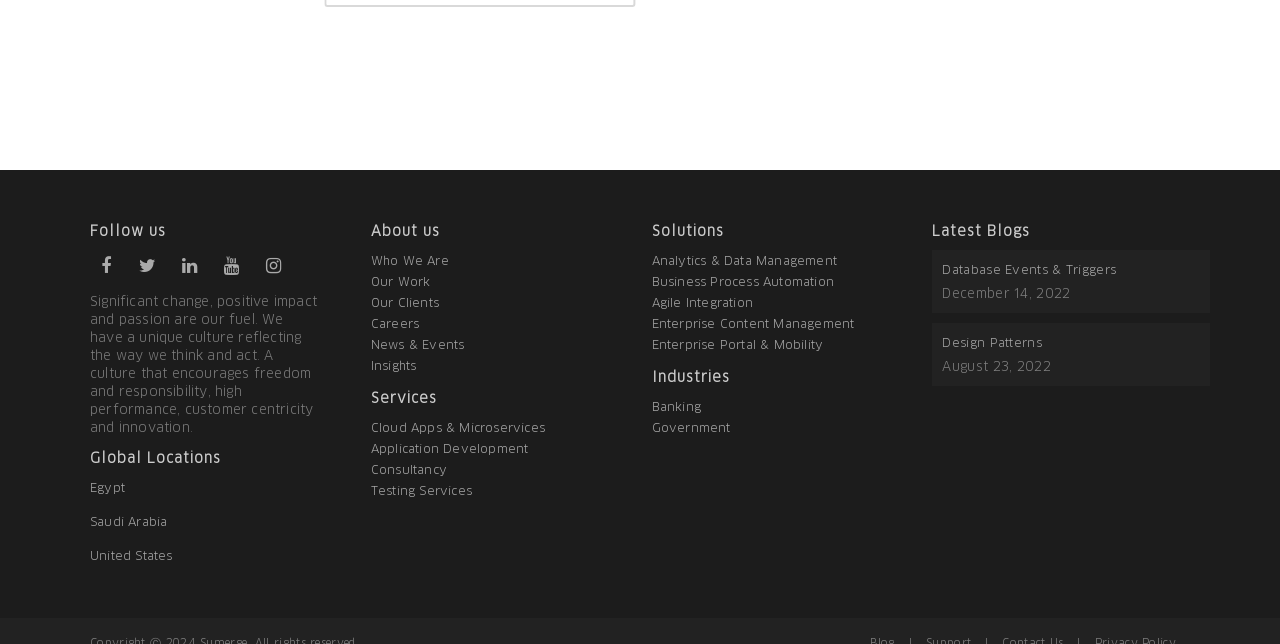How many links are there under the About us section?
Provide a one-word or short-phrase answer based on the image.

6